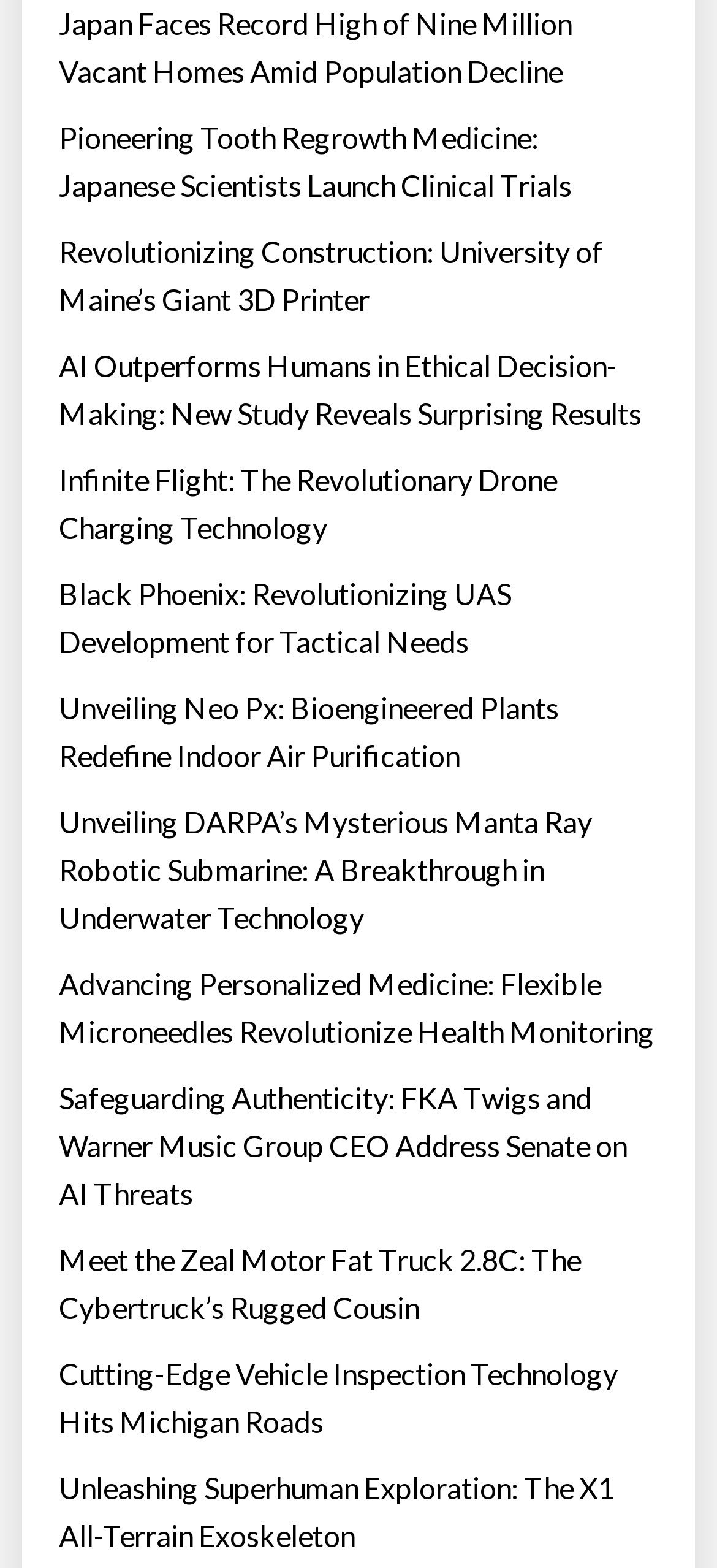Locate the bounding box coordinates of the segment that needs to be clicked to meet this instruction: "Discover infinite flight drone charging technology".

[0.082, 0.291, 0.918, 0.352]